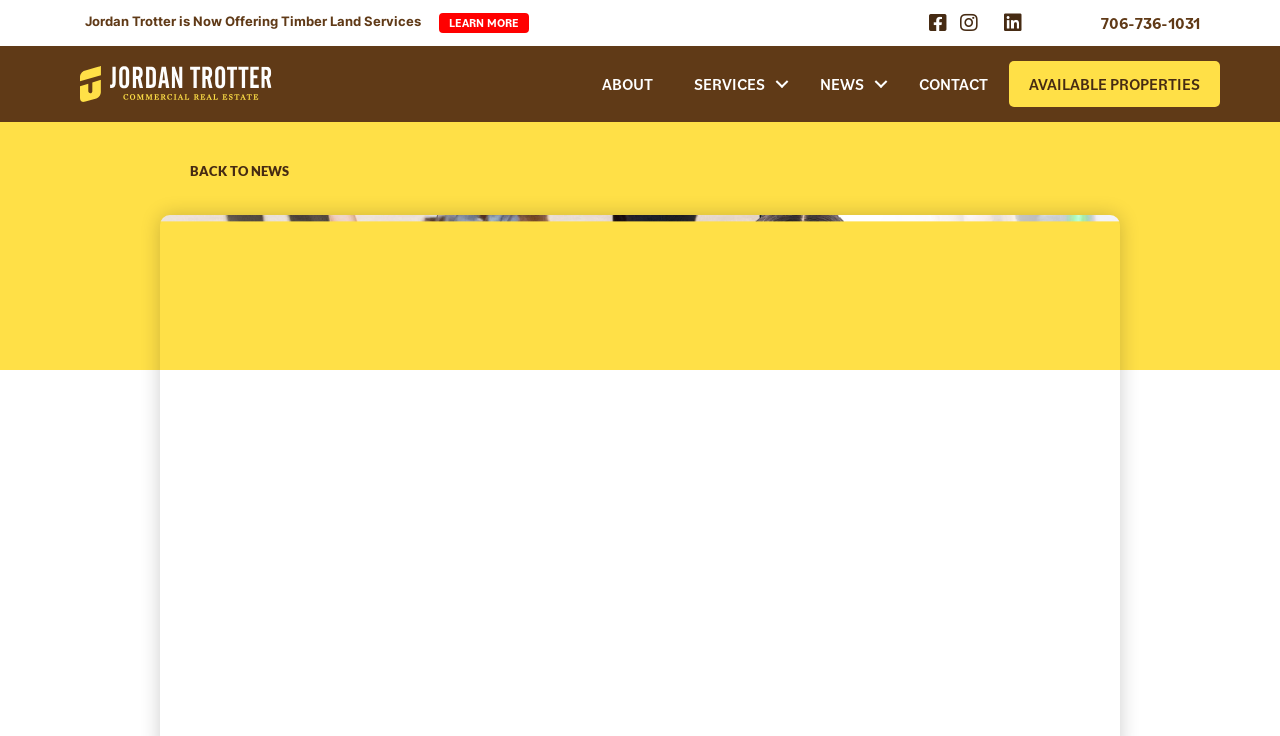Determine the bounding box coordinates for the area that needs to be clicked to fulfill this task: "check available properties". The coordinates must be given as four float numbers between 0 and 1, i.e., [left, top, right, bottom].

[0.788, 0.083, 0.953, 0.145]